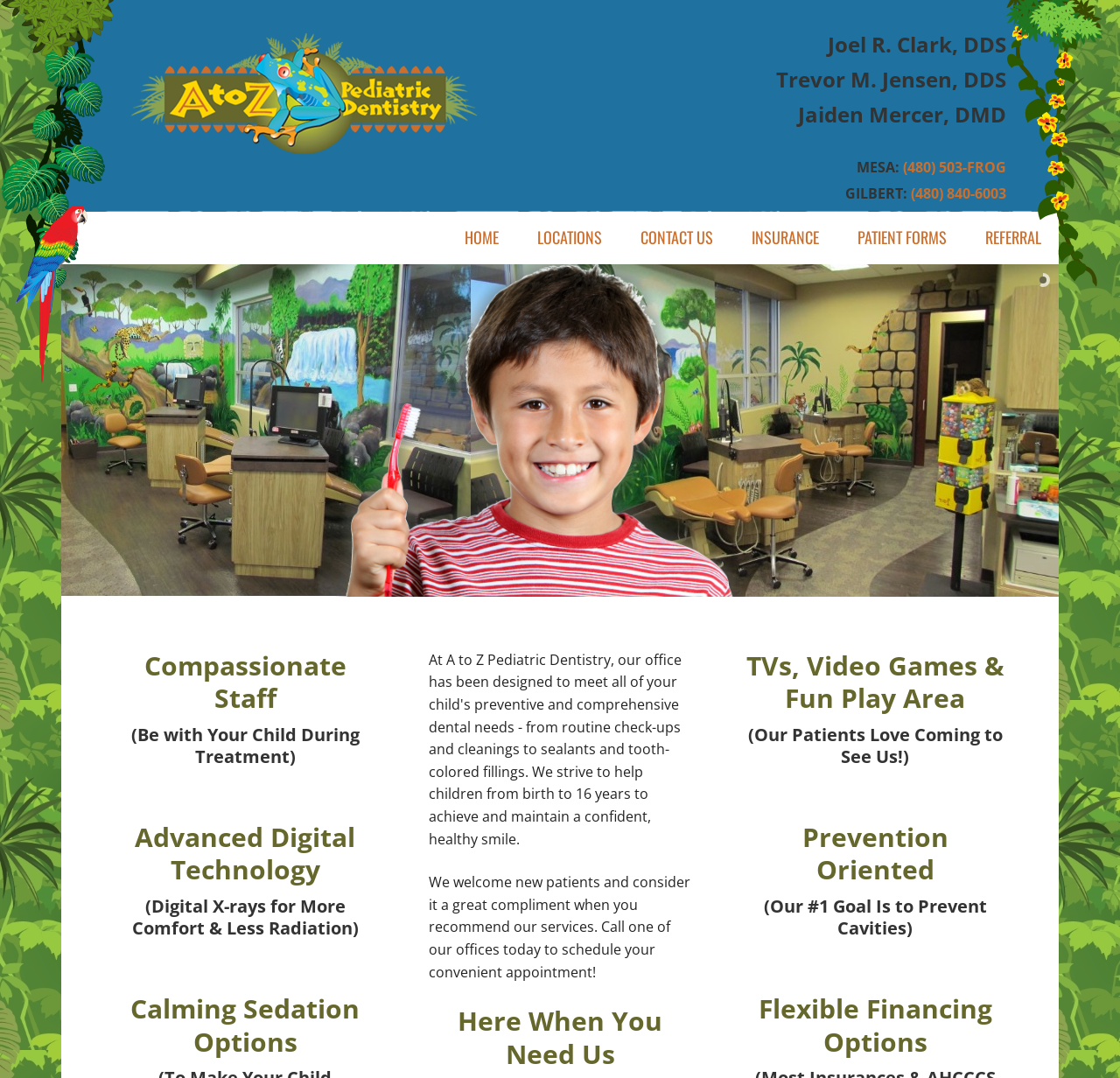Can you find the bounding box coordinates of the area I should click to execute the following instruction: "View the CONTACT US page"?

[0.556, 0.196, 0.652, 0.244]